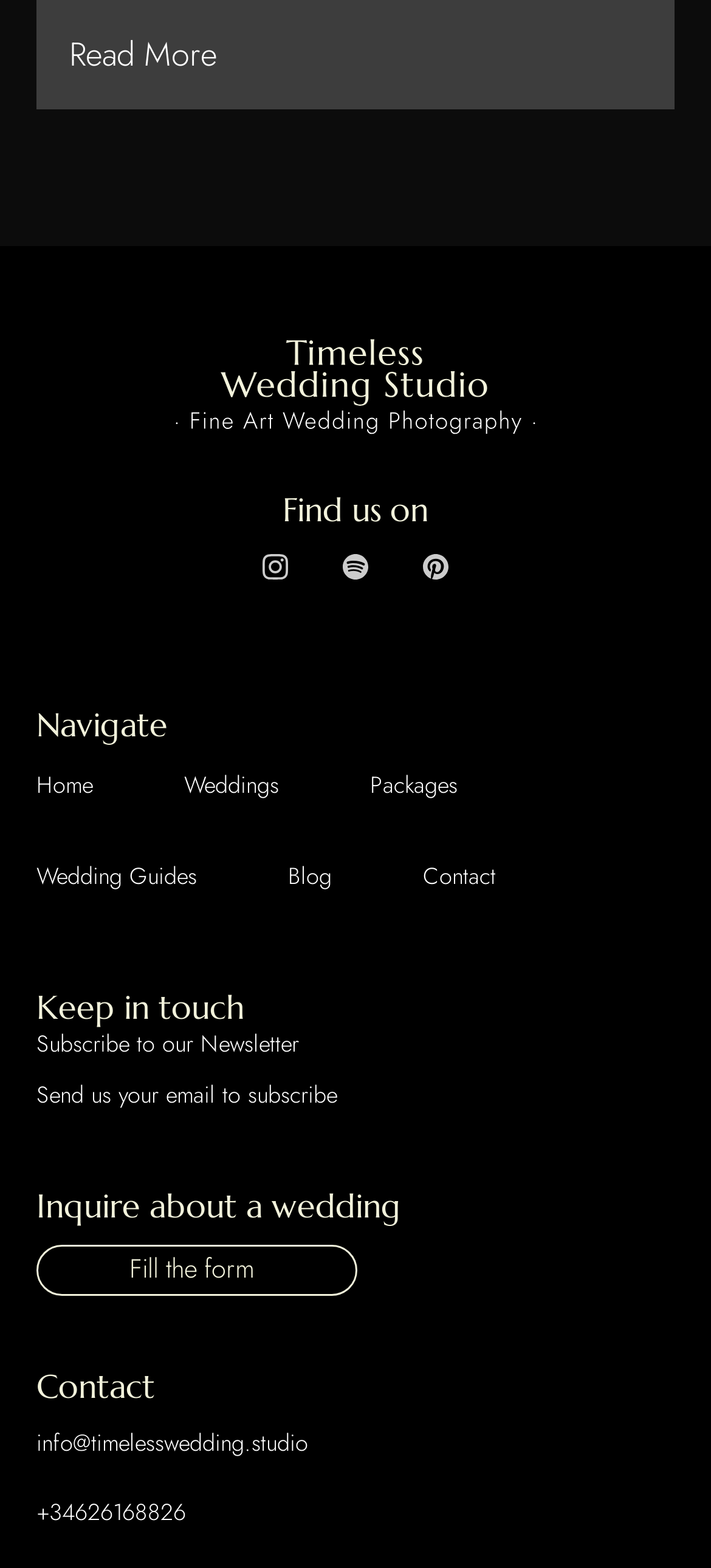Use a single word or phrase to answer the question: 
What is the first link on the top navigation bar?

Home